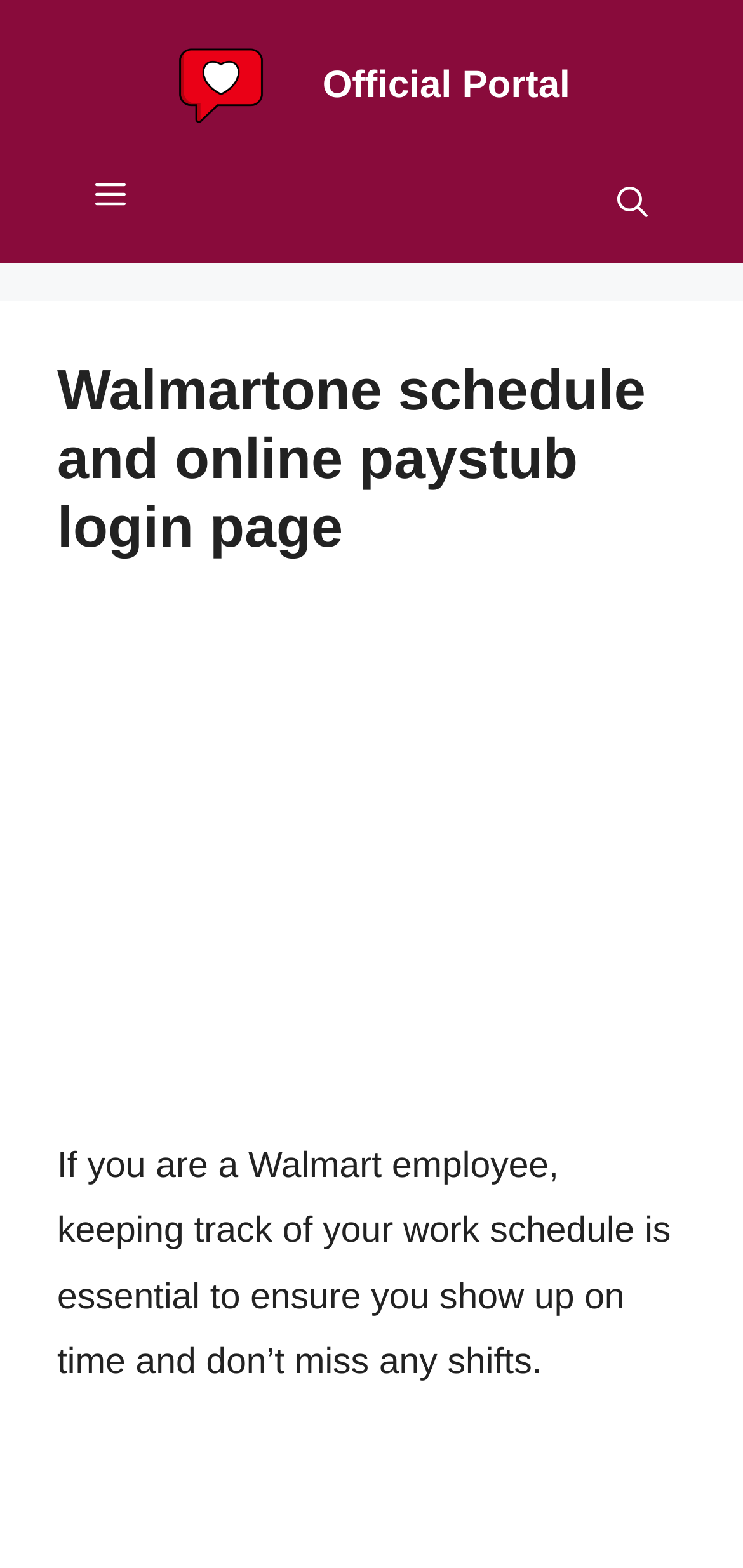Identify the bounding box of the HTML element described here: "alt="Official Portal"". Provide the coordinates as four float numbers between 0 and 1: [left, top, right, bottom].

[0.233, 0.041, 0.361, 0.067]